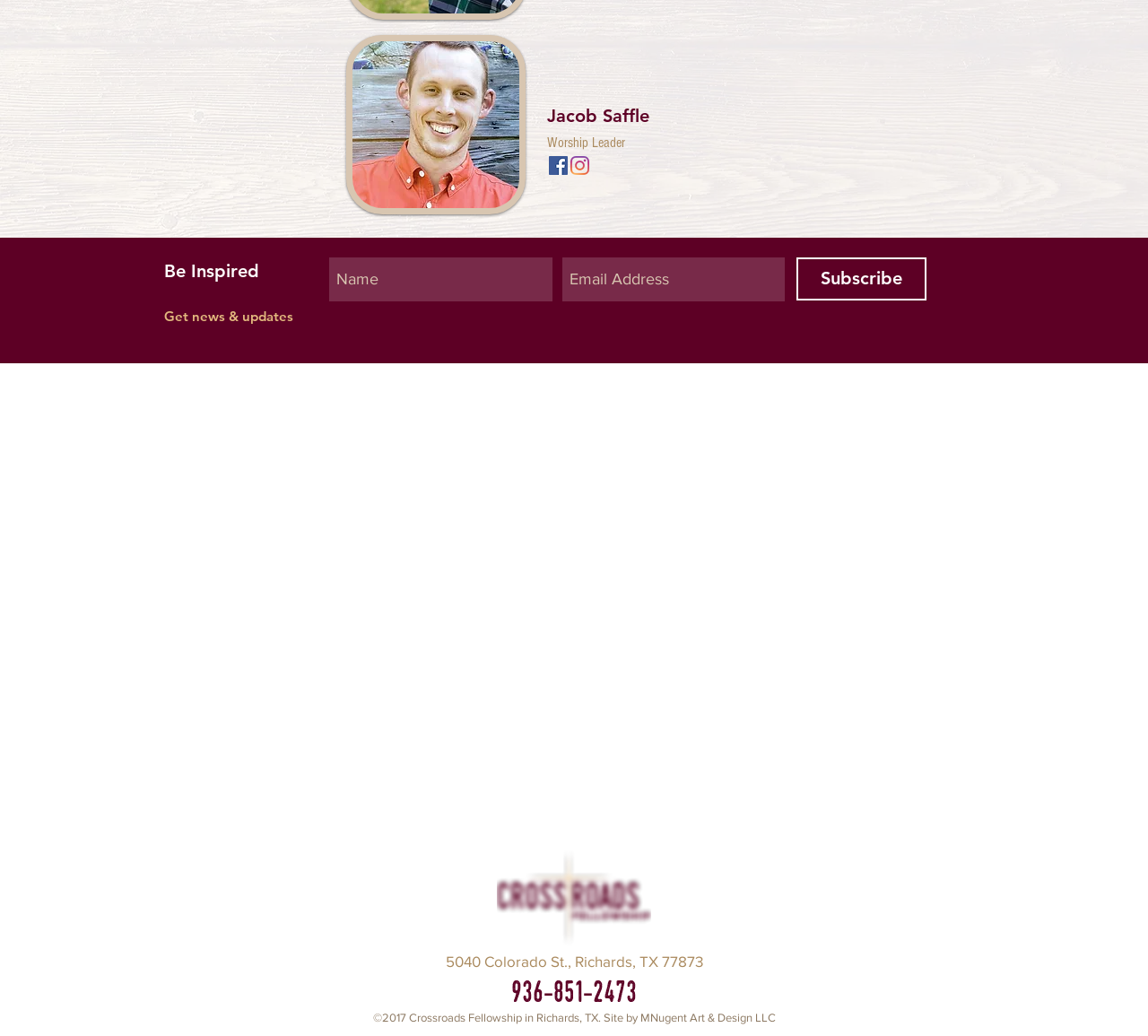Determine the bounding box coordinates of the clickable region to carry out the instruction: "Visit the website of MNugent Art & Design LLC".

[0.557, 0.976, 0.675, 0.989]